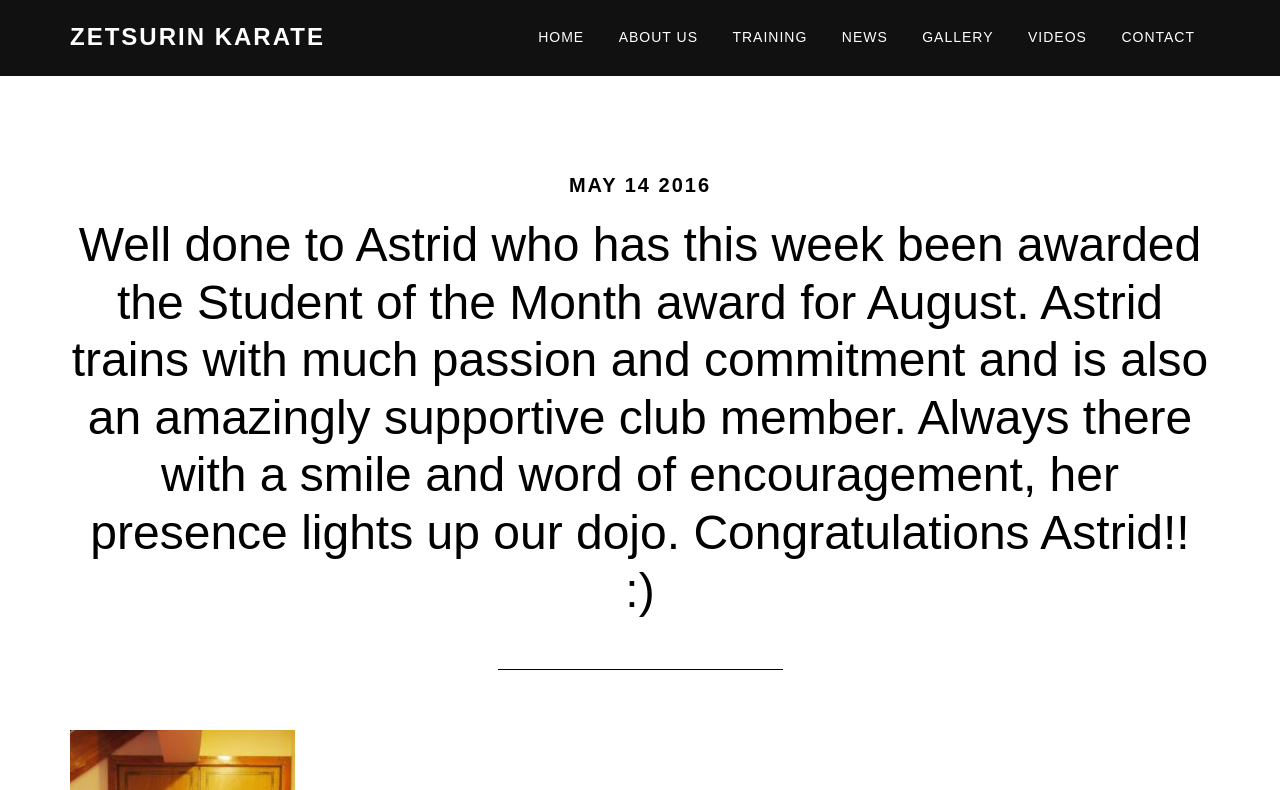Locate the bounding box coordinates of the UI element described by: "Zetsurin Karate". Provide the coordinates as four float numbers between 0 and 1, formatted as [left, top, right, bottom].

[0.055, 0.029, 0.254, 0.063]